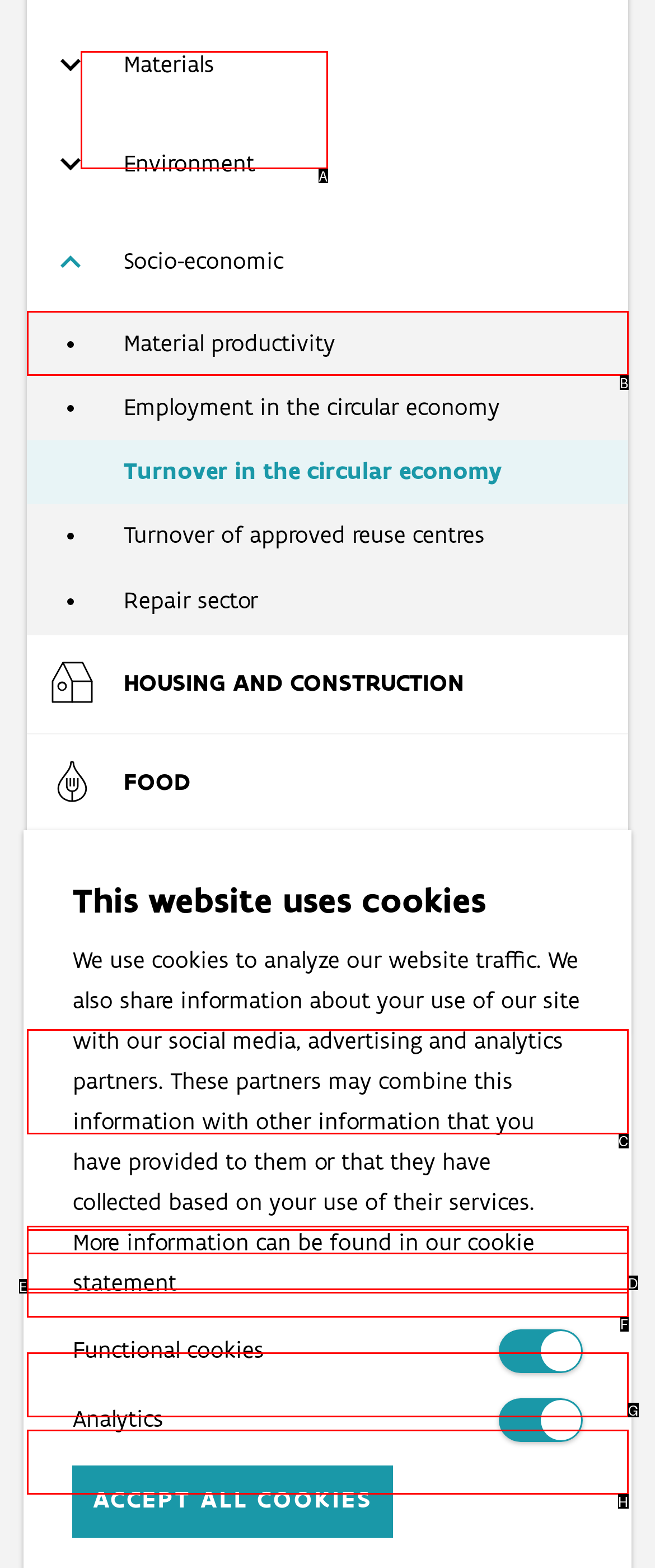Select the HTML element that corresponds to the description: Energy efficiency of buildings. Answer with the letter of the matching option directly from the choices given.

G